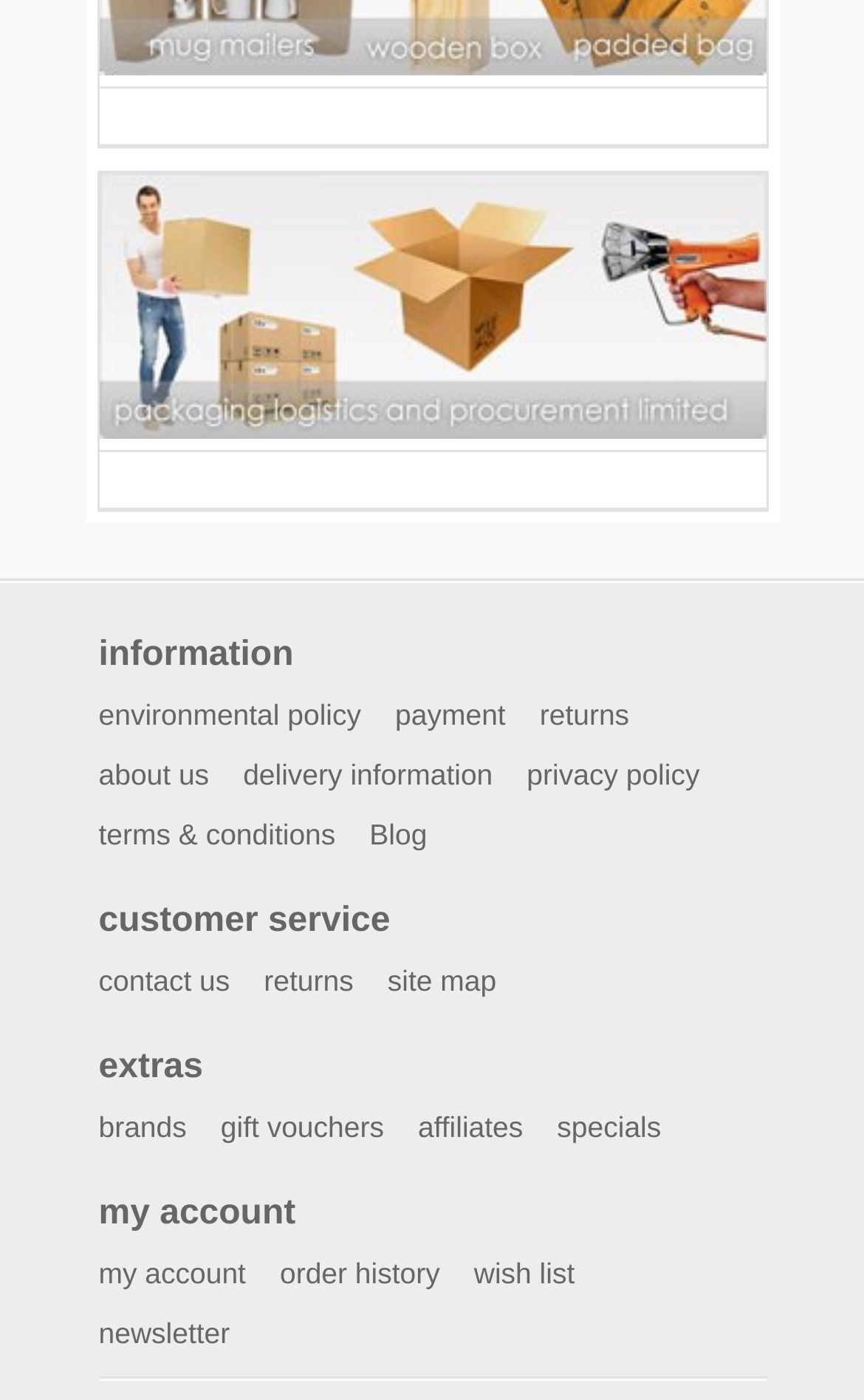How many links are there under 'customer service'?
Based on the image, provide your answer in one word or phrase.

3